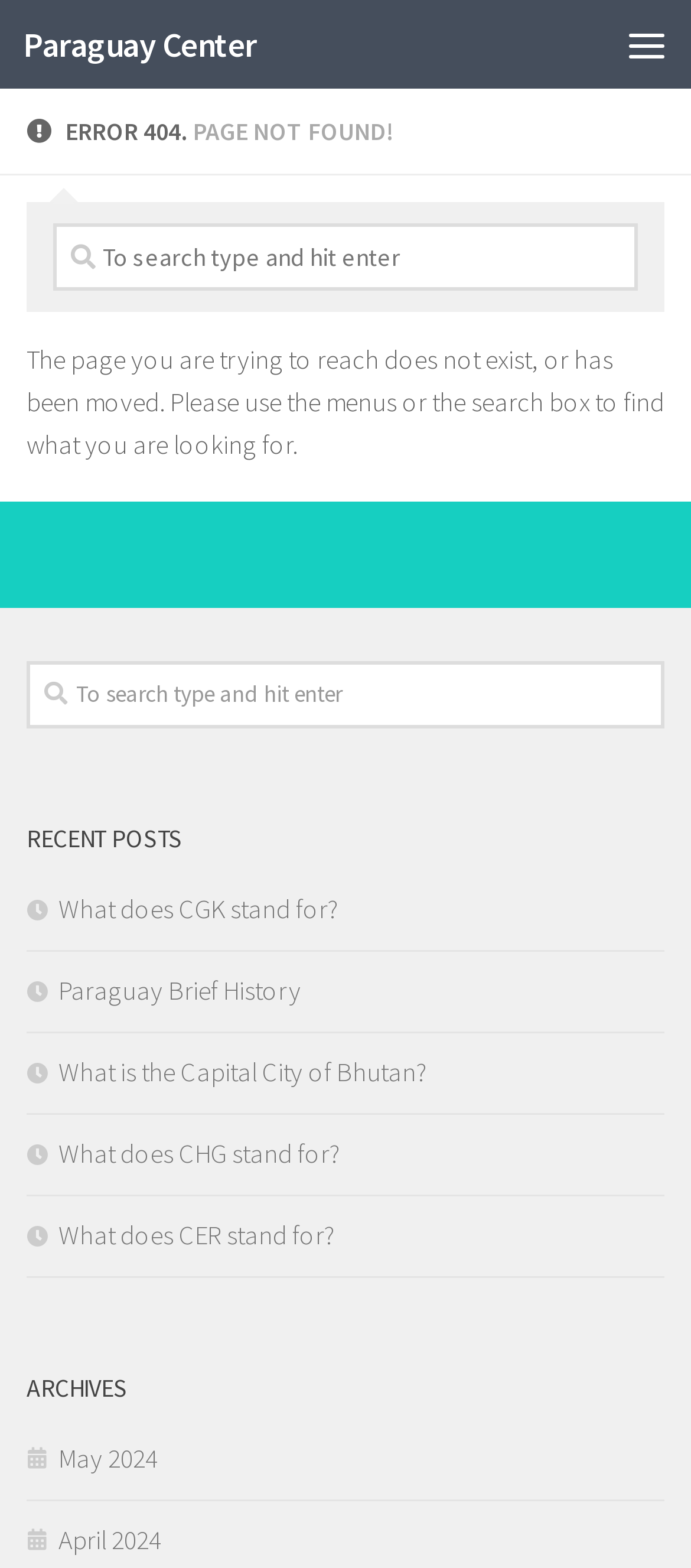Locate the bounding box coordinates of the element that should be clicked to fulfill the instruction: "click the What does CGK stand for? link".

[0.038, 0.569, 0.49, 0.59]